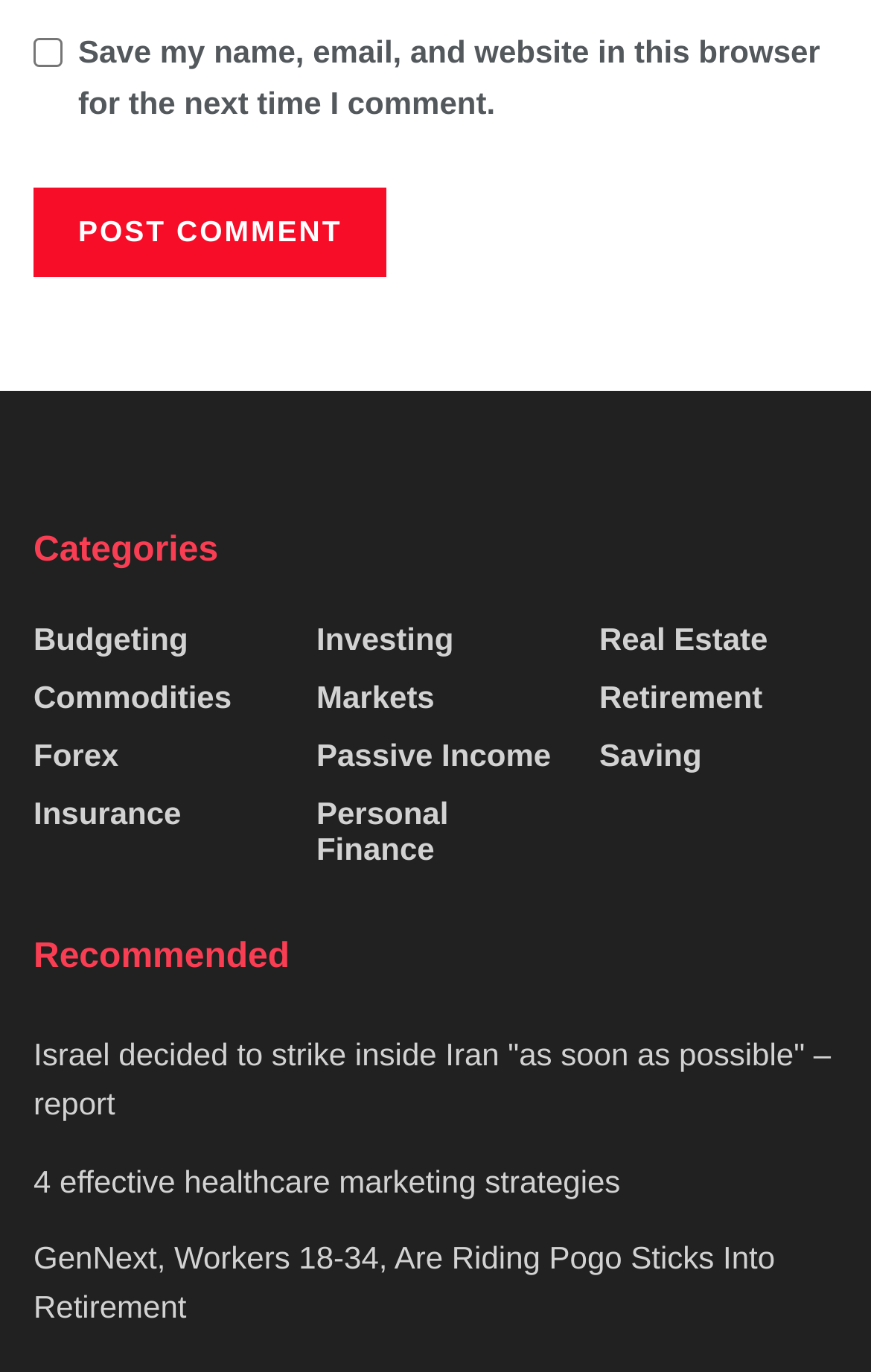Locate the bounding box coordinates of the element's region that should be clicked to carry out the following instruction: "View the Budgeting category". The coordinates need to be four float numbers between 0 and 1, i.e., [left, top, right, bottom].

[0.038, 0.453, 0.216, 0.479]